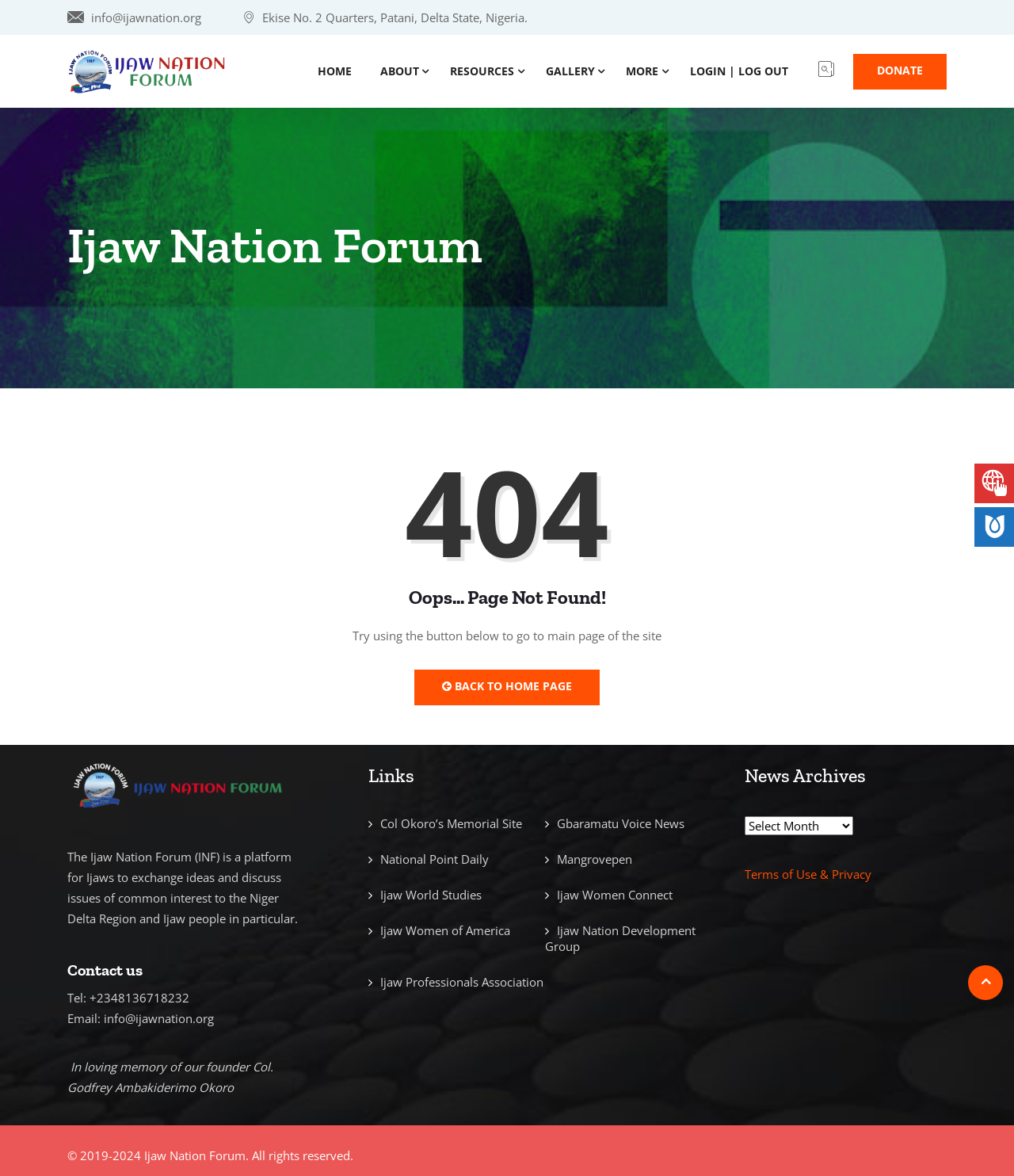Locate the bounding box of the user interface element based on this description: "DONATE".

[0.841, 0.045, 0.934, 0.076]